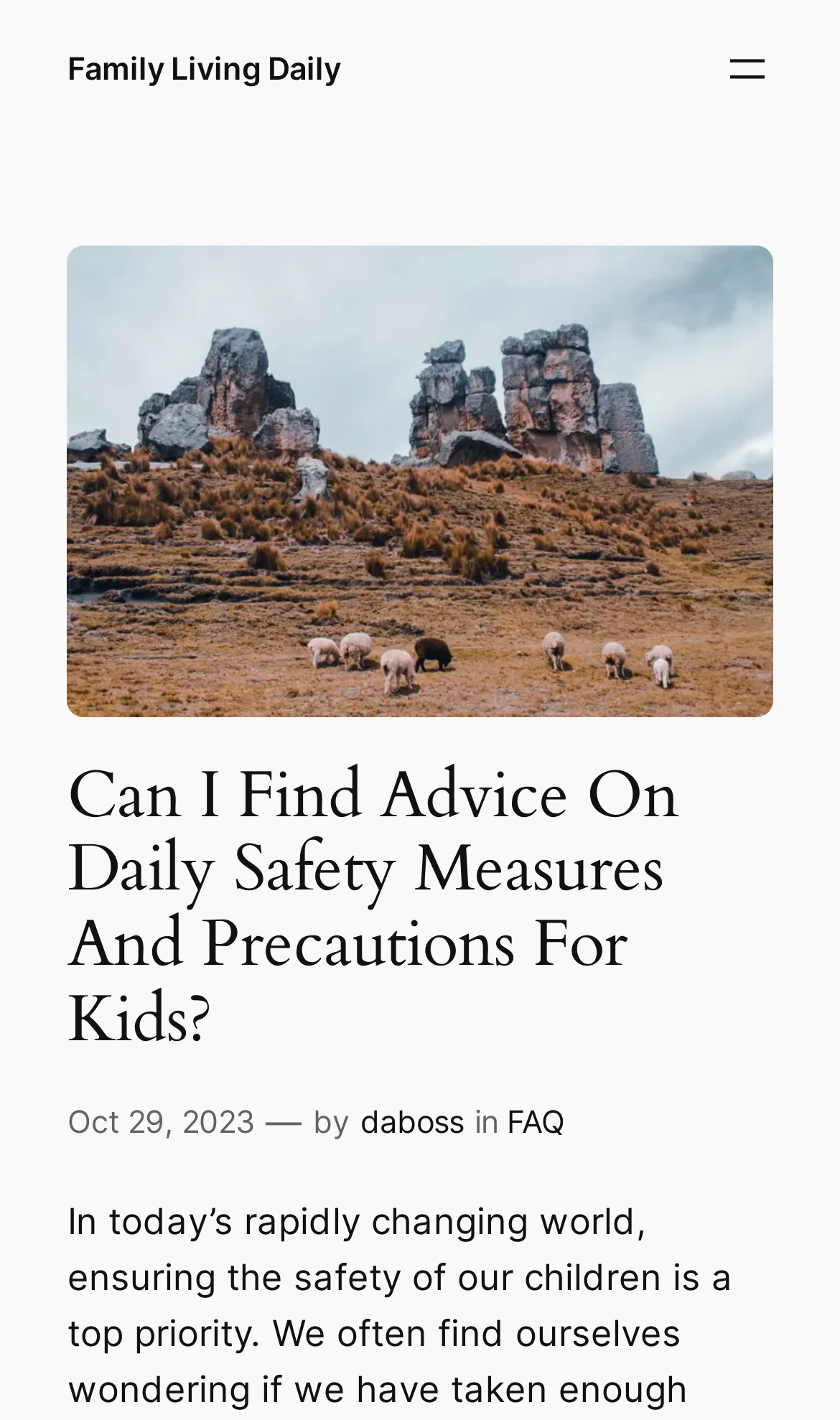Is there a menu button on the page?
Look at the image and answer the question with a single word or phrase.

Yes